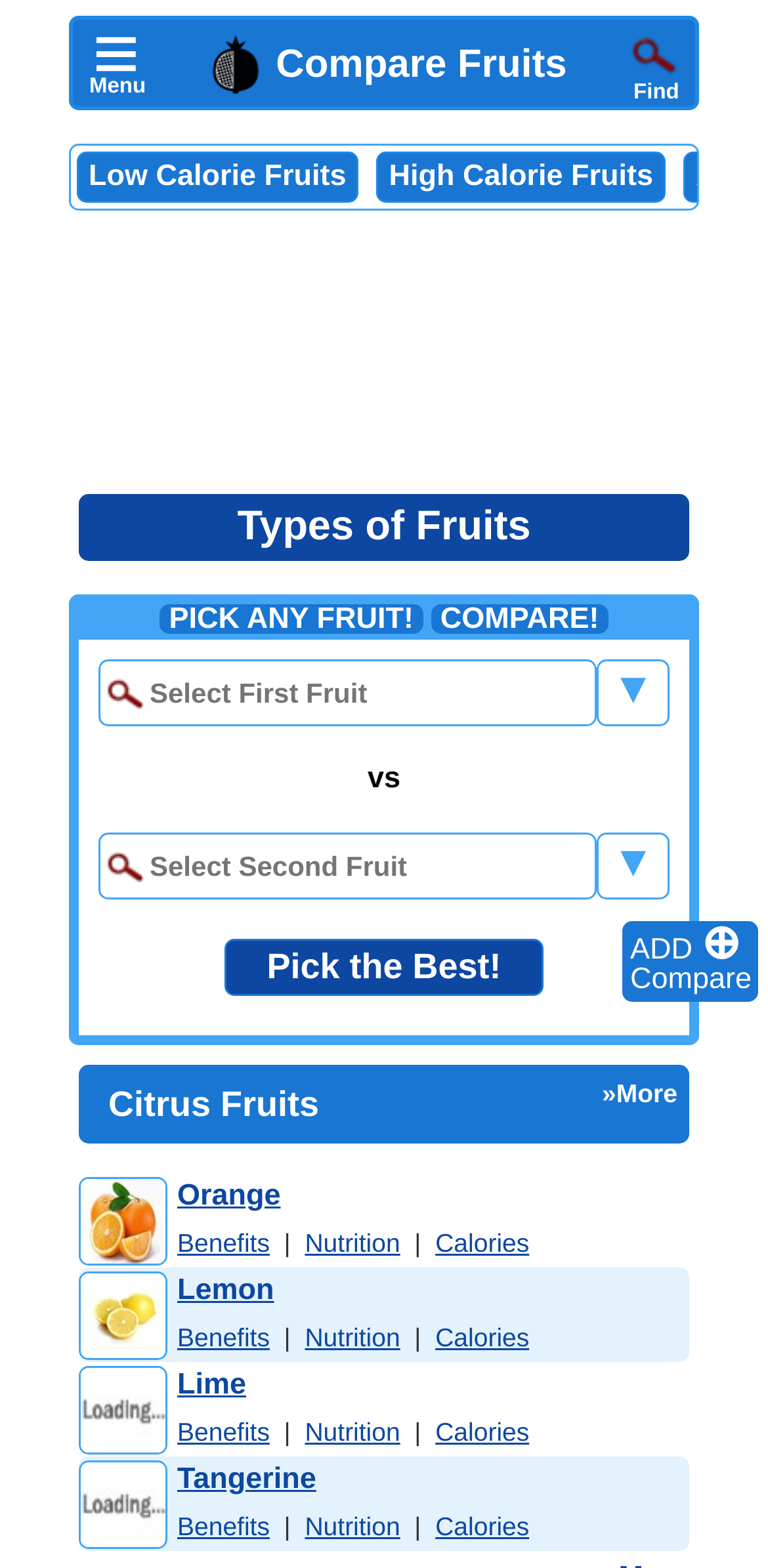Locate the bounding box coordinates of the area where you should click to accomplish the instruction: "view the '2021' archive".

None